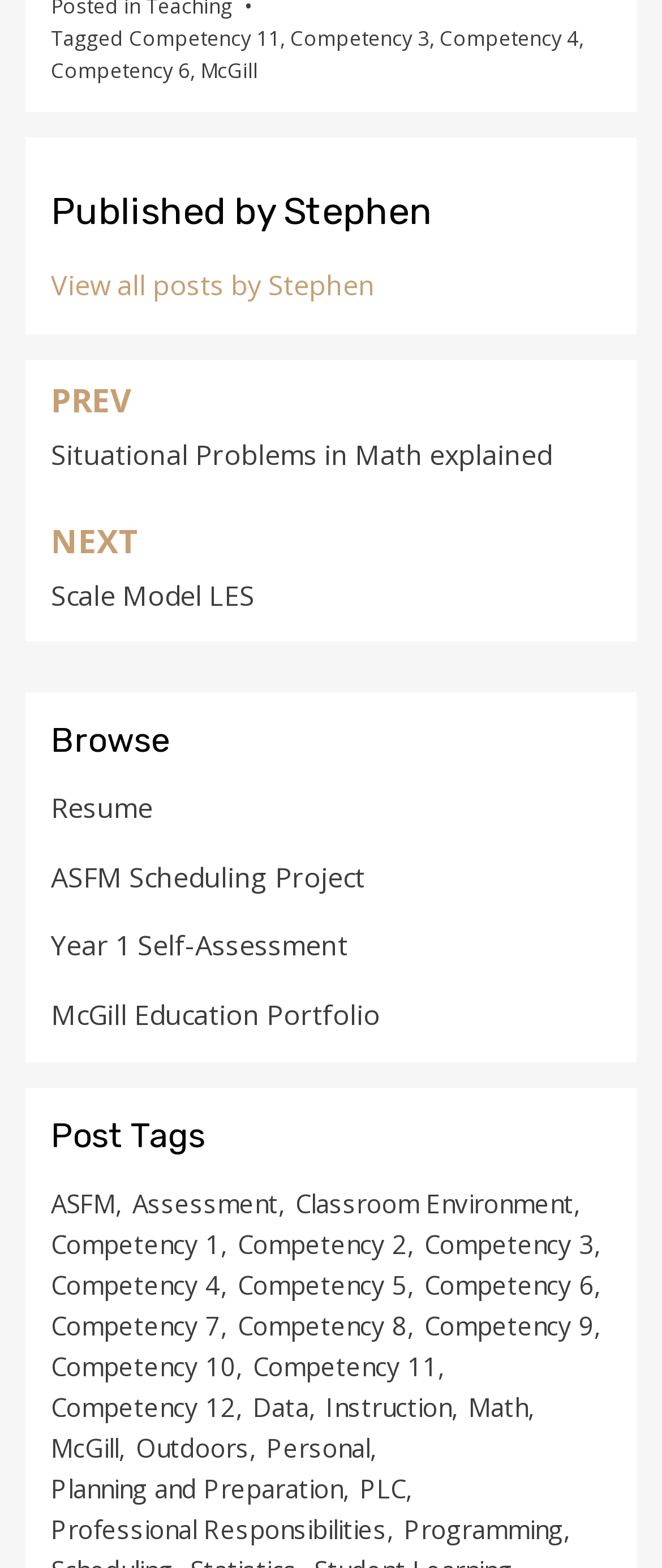How many items are tagged with 'McGill'?
Please give a detailed and elaborate answer to the question.

The answer can be found by looking at the 'Post Tags' section which mentions 'McGill (26 items)'.